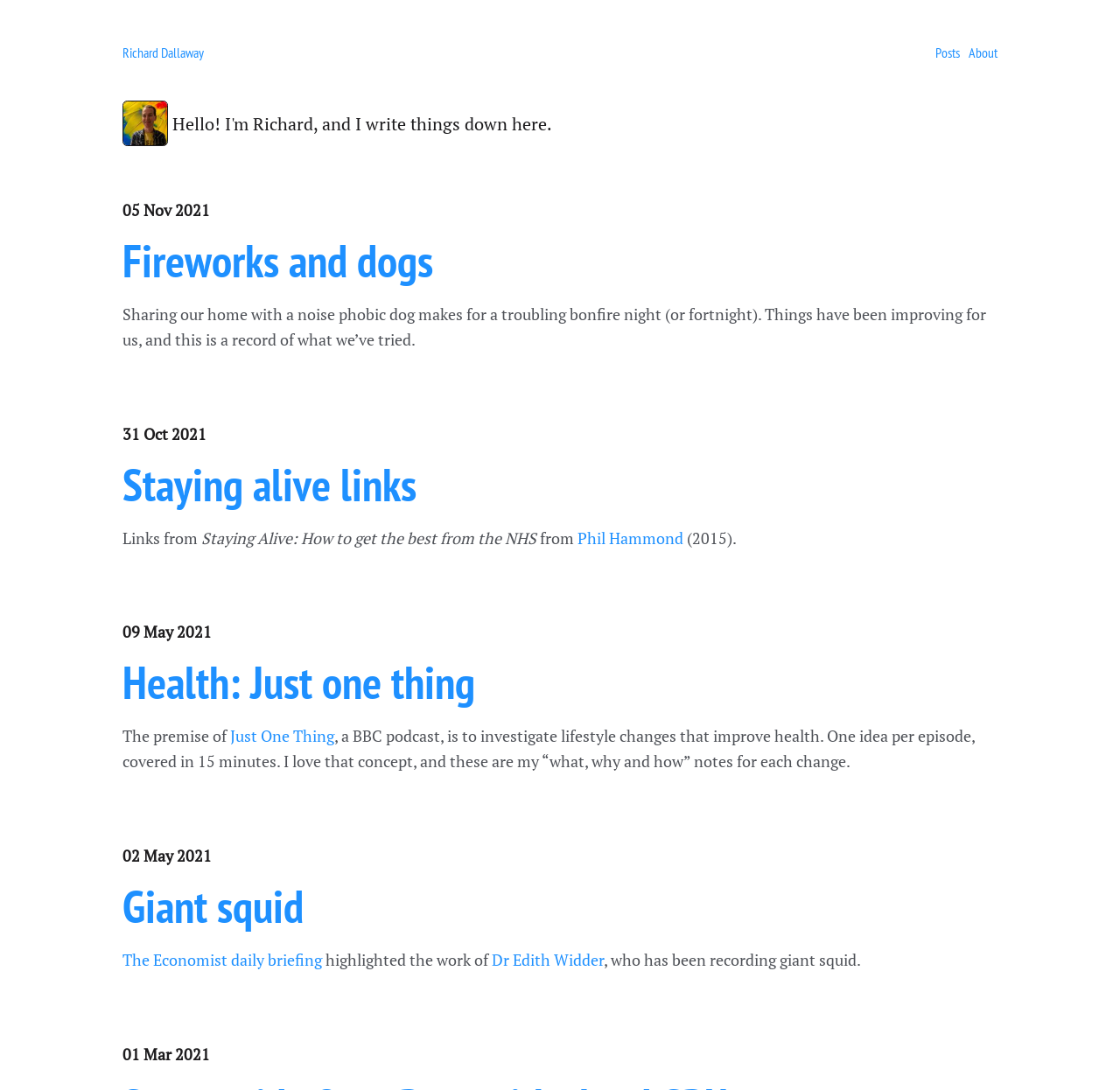Based on the image, please elaborate on the answer to the following question:
What is the name of the person associated with this webpage?

The webpage's meta description and the first link on the page both have the text 'Richard Dallaway', indicating that this webpage is likely about or belongs to a person with this name.